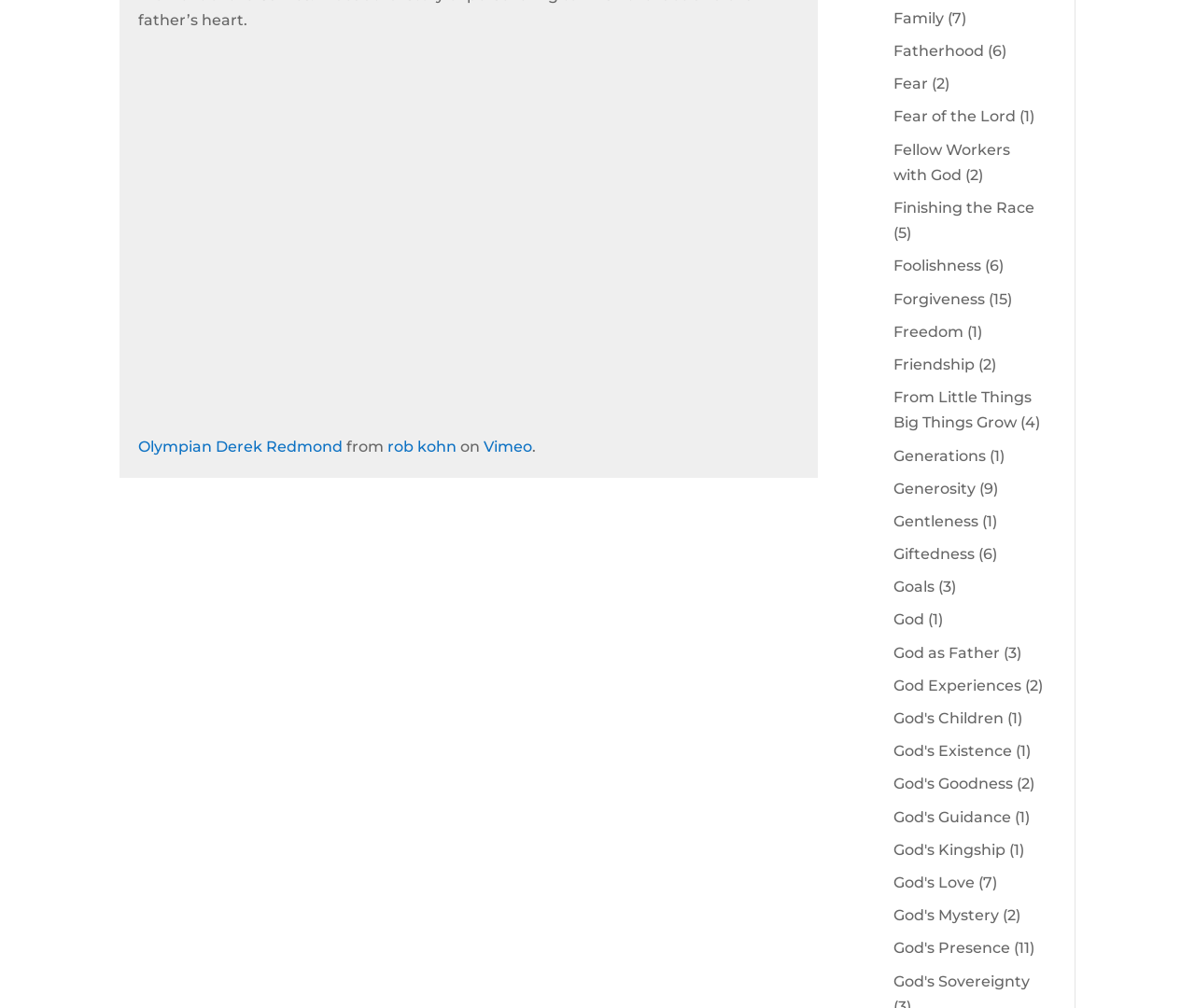Please determine the bounding box coordinates of the element's region to click in order to carry out the following instruction: "Discover the meaning of Freedom". The coordinates should be four float numbers between 0 and 1, i.e., [left, top, right, bottom].

[0.748, 0.32, 0.807, 0.338]